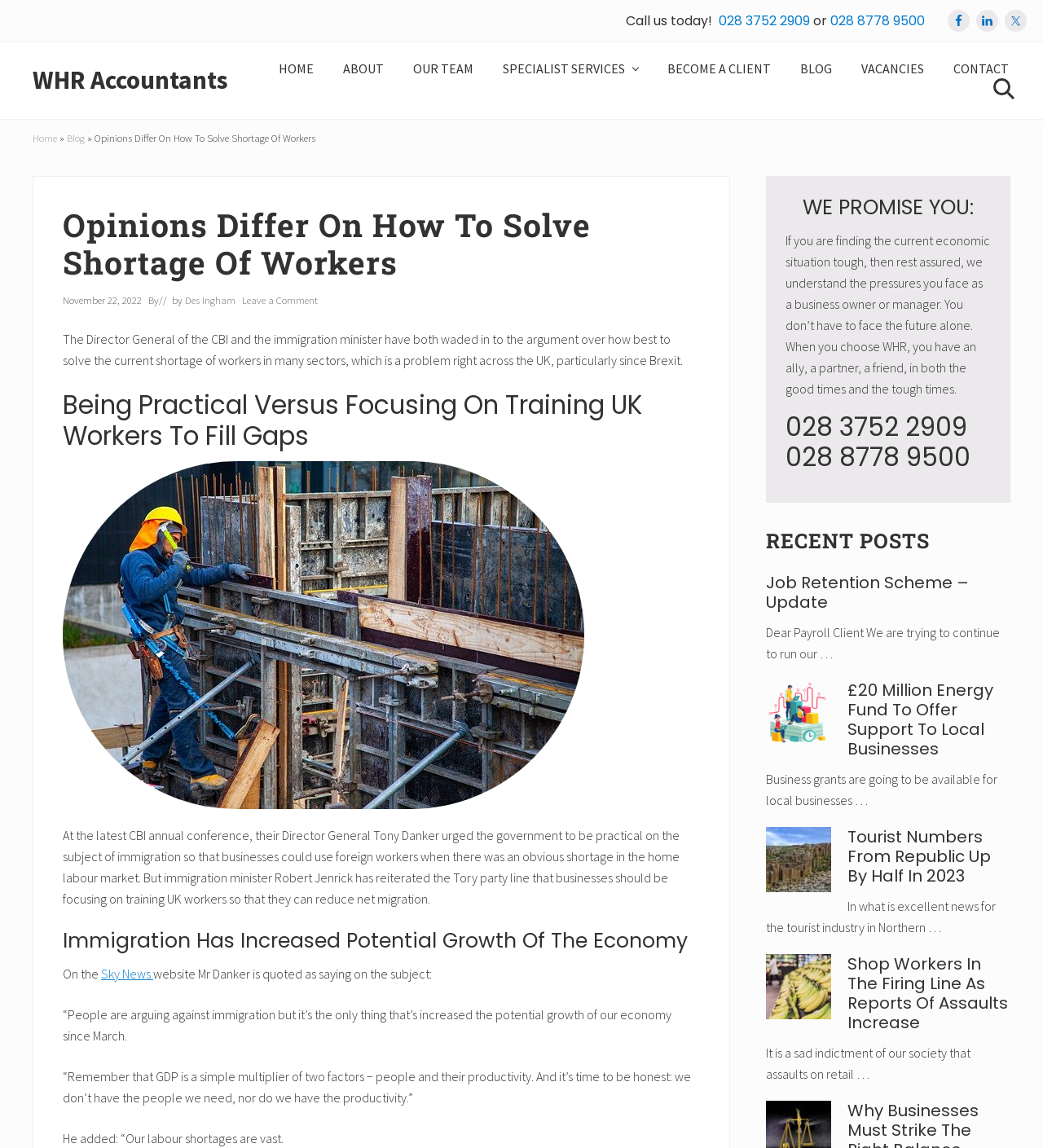For the following element description, predict the bounding box coordinates in the format (top-left x, top-left y, bottom-right x, bottom-right y). All values should be floating point numbers between 0 and 1. Description: 028 3752 2909

[0.689, 0.01, 0.777, 0.026]